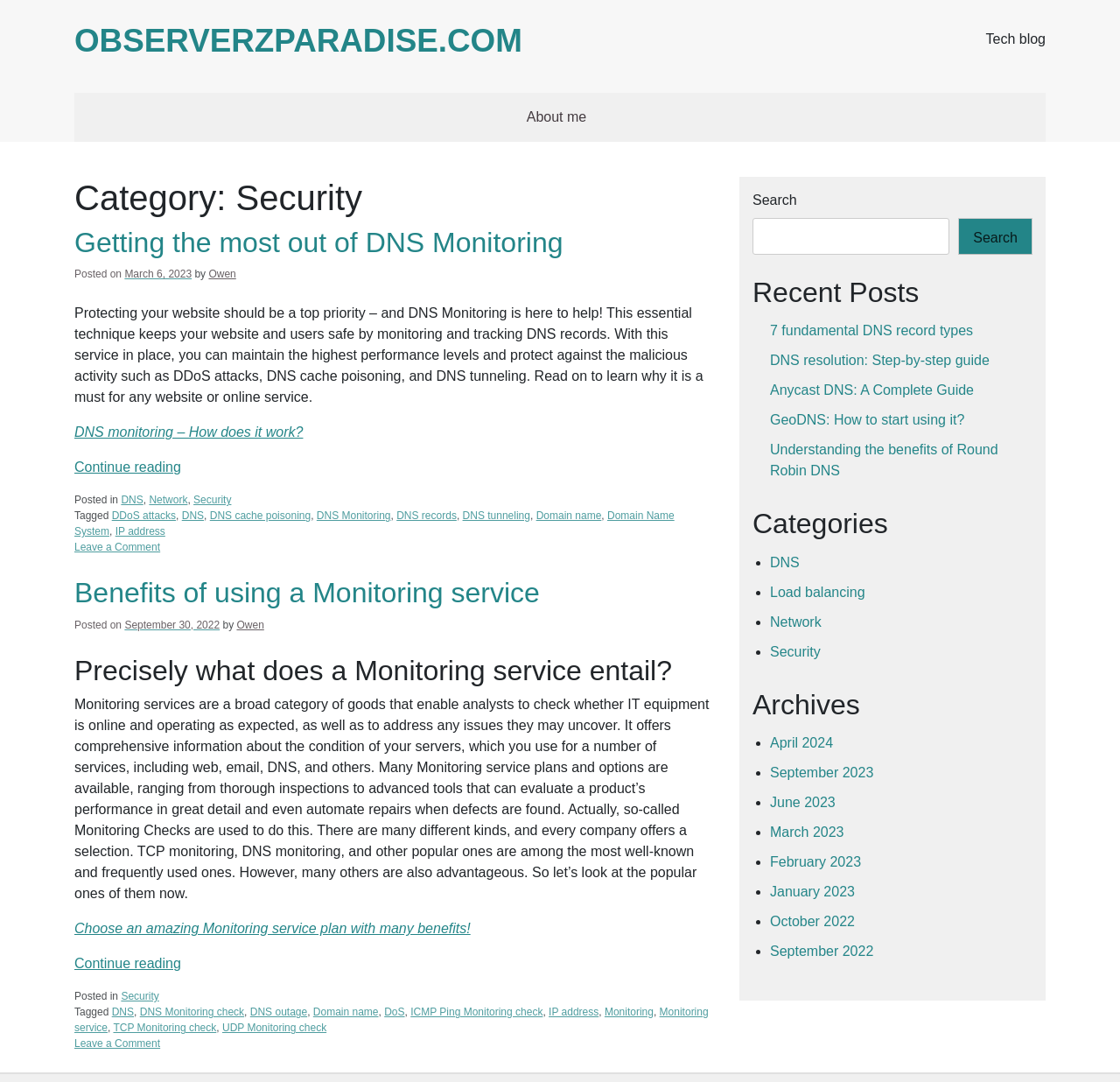Locate the bounding box coordinates of the element that should be clicked to execute the following instruction: "Read the 'Benefits of using a Monitoring service' article".

[0.066, 0.533, 0.482, 0.563]